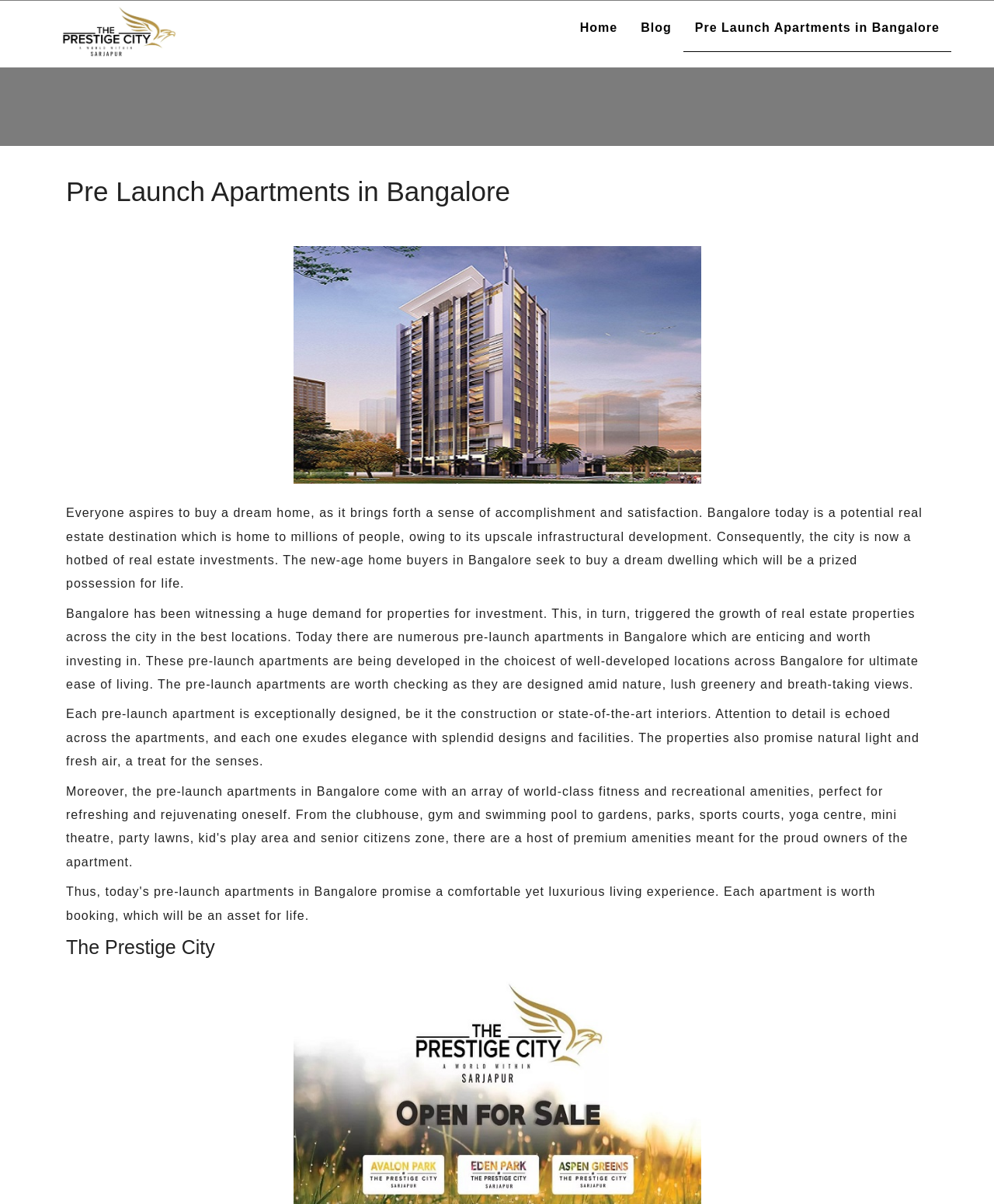What is the name of the city where the apartments are located?
Provide a well-explained and detailed answer to the question.

The webpage mentions 'Bangalore' as the city where the apartments are located, which is evident from the text 'Bangalore today is a potential real estate destination which is home to millions of people, owing to its upscale infrastructural development.'